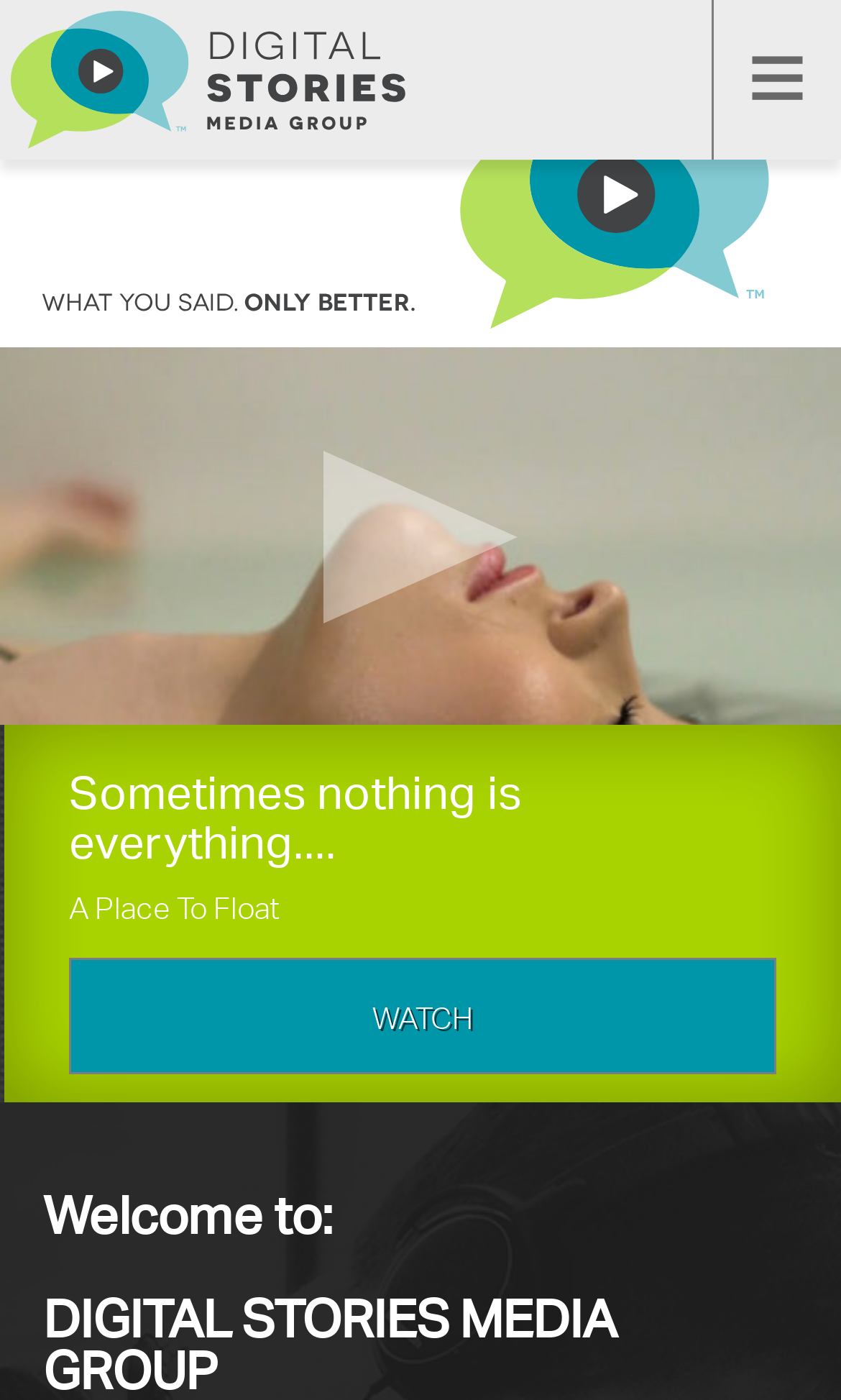Provide a single word or phrase answer to the question: 
What is the shape of the button in the top right corner?

≡